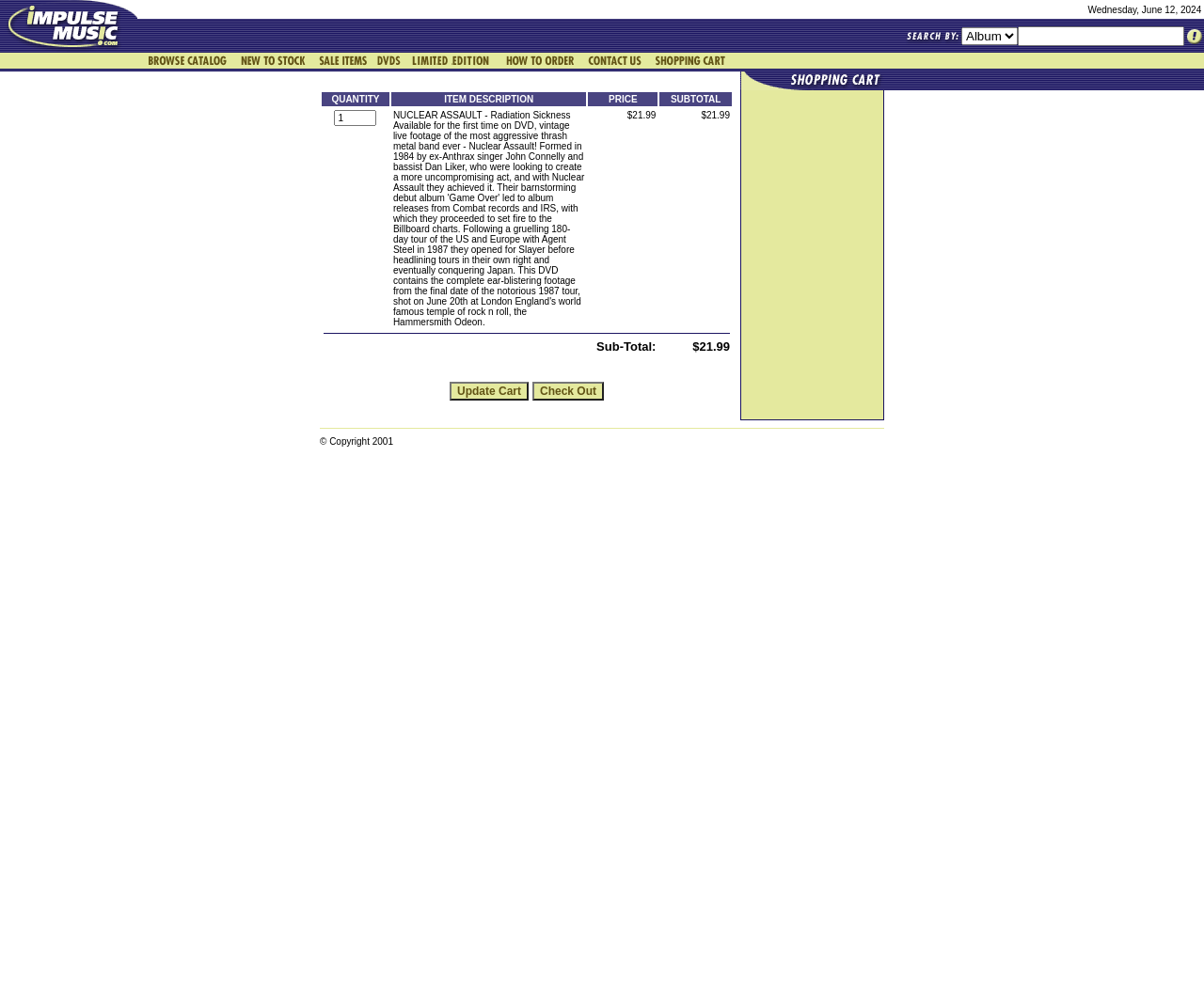Write a detailed summary of the webpage, including text, images, and layout.

The webpage is titled "IMPULSE MUSIC.COM -- Shopping Cart". At the top, there is a layout table that spans the entire width of the page. Within this table, there are two layout table cells. The first cell, located on the left, contains a link and an image. The second cell, taking up most of the page's width, contains a table with multiple rows.

The table has 25 rows, each containing a grid cell with an image. These images are arranged in a vertical column, taking up most of the page's height. The images are evenly spaced, with a small gap between each row. There are no other UI elements or text on the page besides the link and images. The overall layout is simple, with a focus on showcasing the images in a grid-like structure.